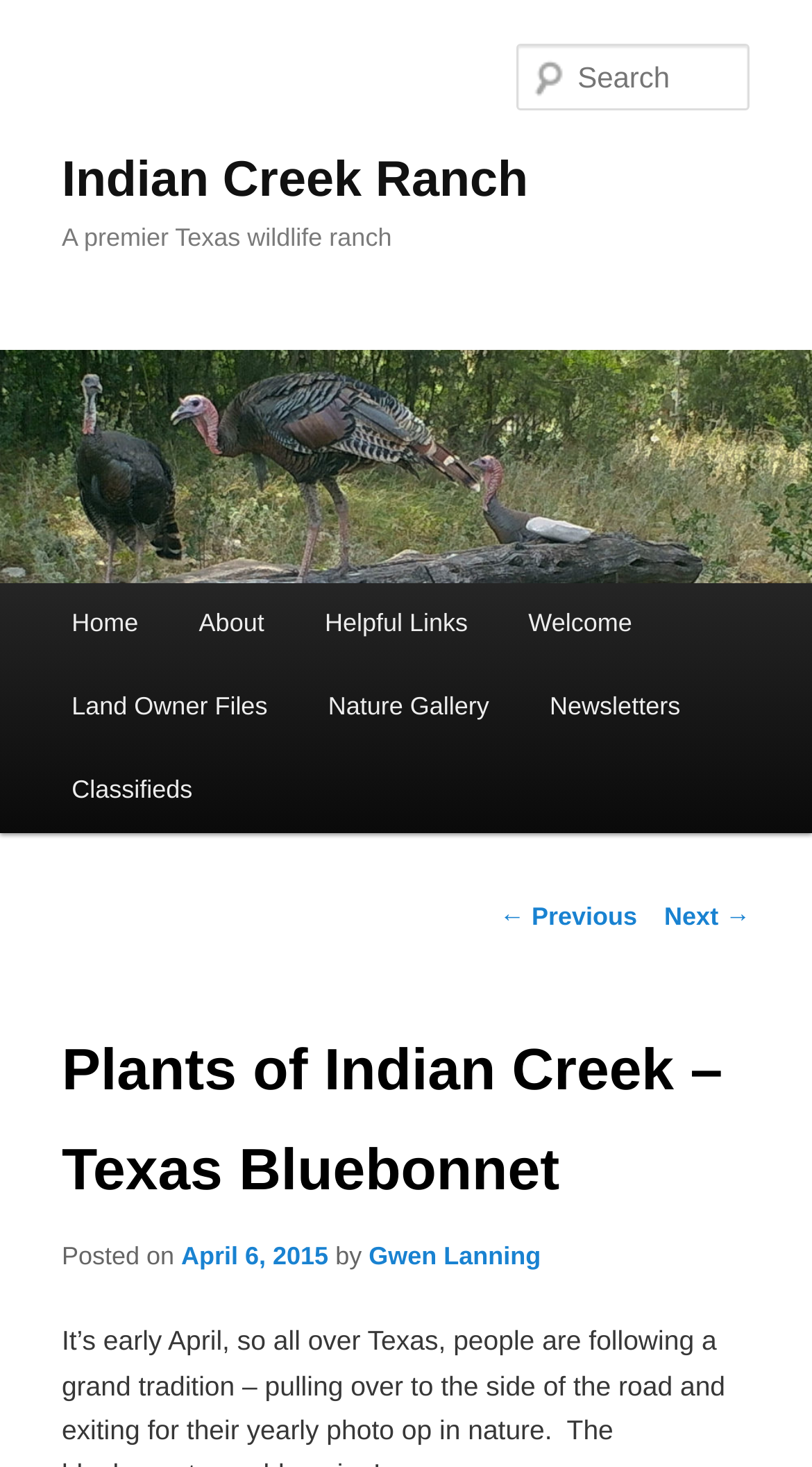What is the name of the ranch?
Please provide a single word or phrase as the answer based on the screenshot.

Indian Creek Ranch